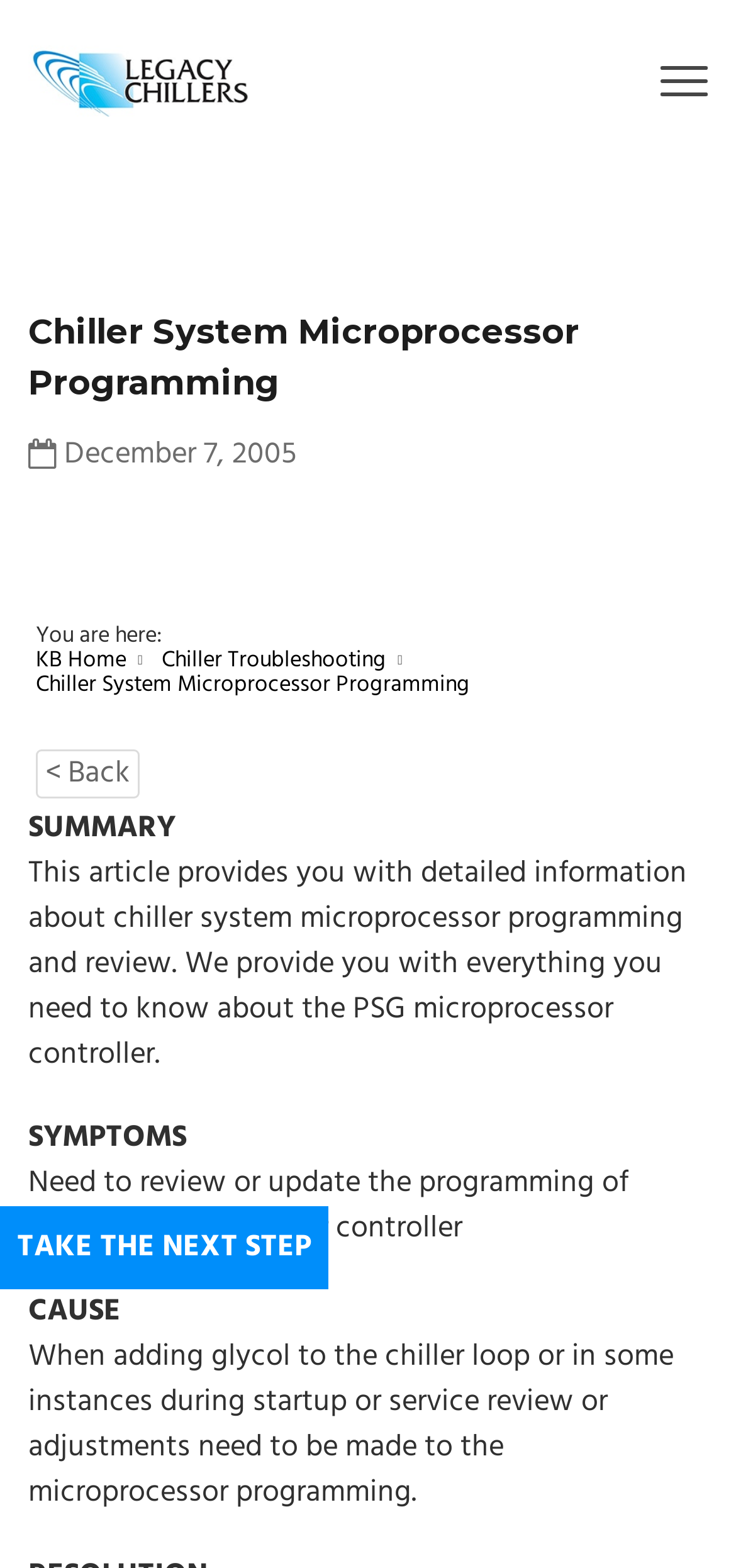Using the information in the image, could you please answer the following question in detail:
What is the date of the article?

I found the date of the article by looking at the link element with the text ' December 7, 2005' which is a child of the HeaderAsNonLandmark element.